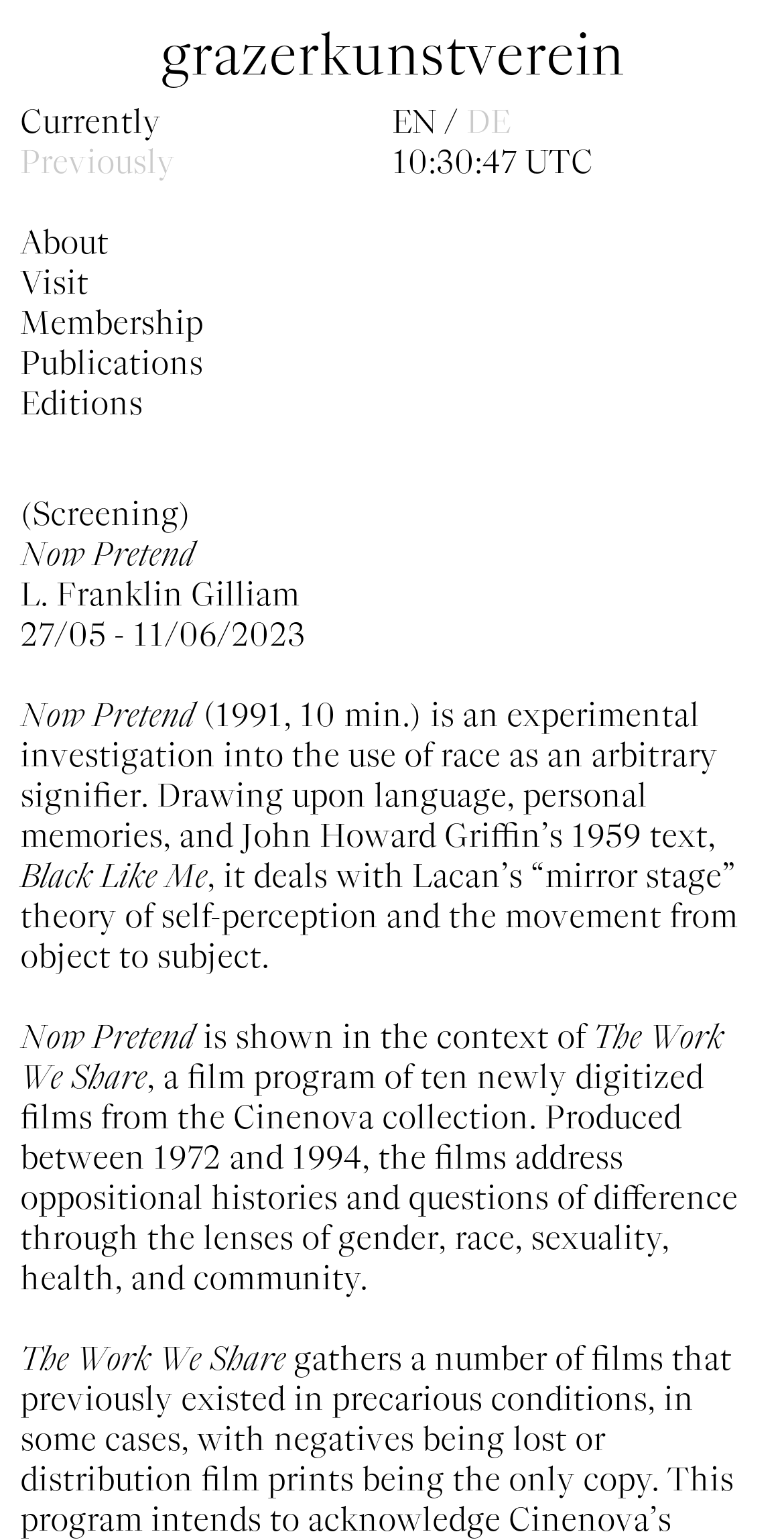Please answer the following query using a single word or phrase: 
What is the current time?

10:30:48 UTC